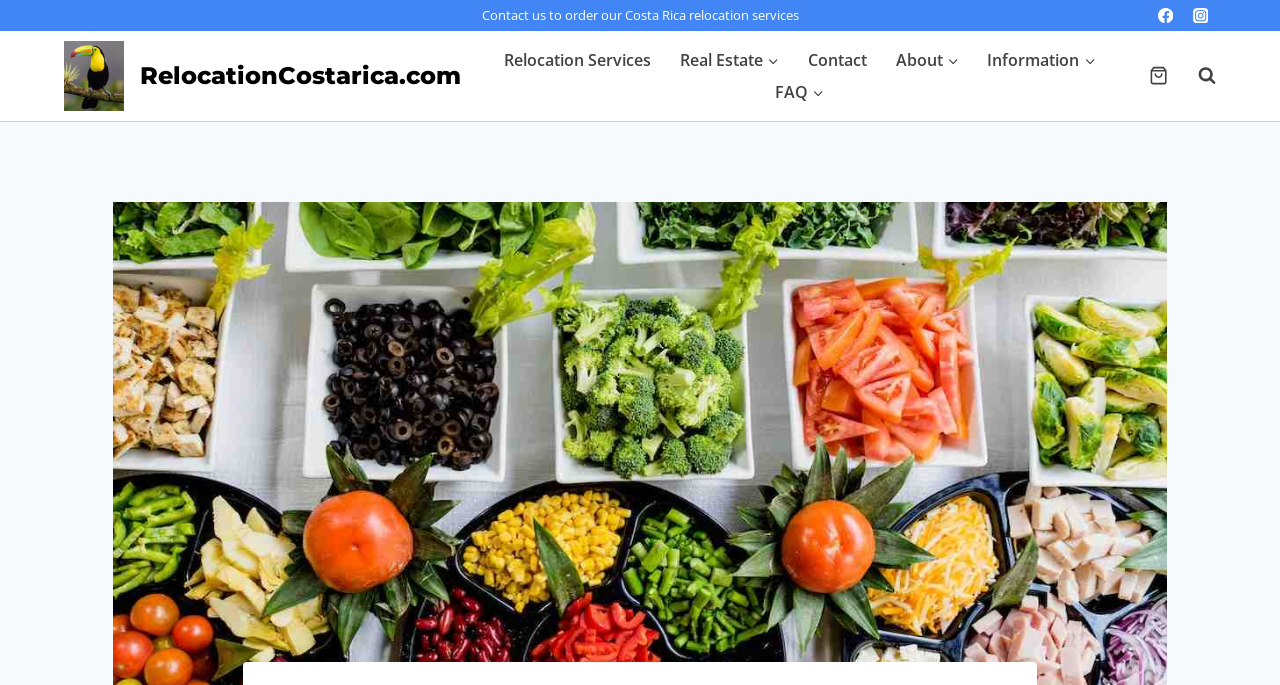Determine the bounding box coordinates for the clickable element to execute this instruction: "View Search Form". Provide the coordinates as four float numbers between 0 and 1, i.e., [left, top, right, bottom].

[0.92, 0.097, 0.95, 0.124]